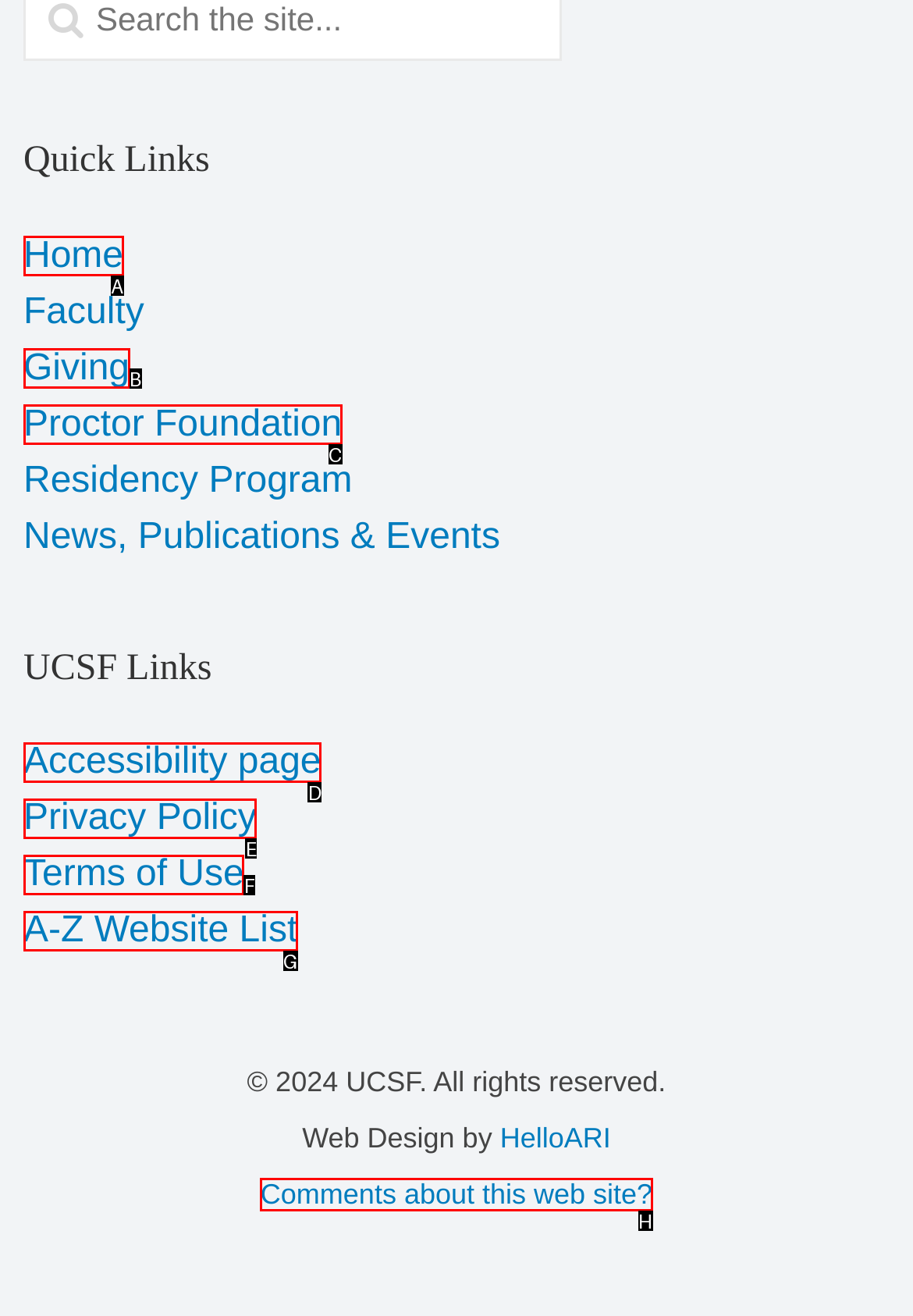Using the provided description: Giving, select the HTML element that corresponds to it. Indicate your choice with the option's letter.

B